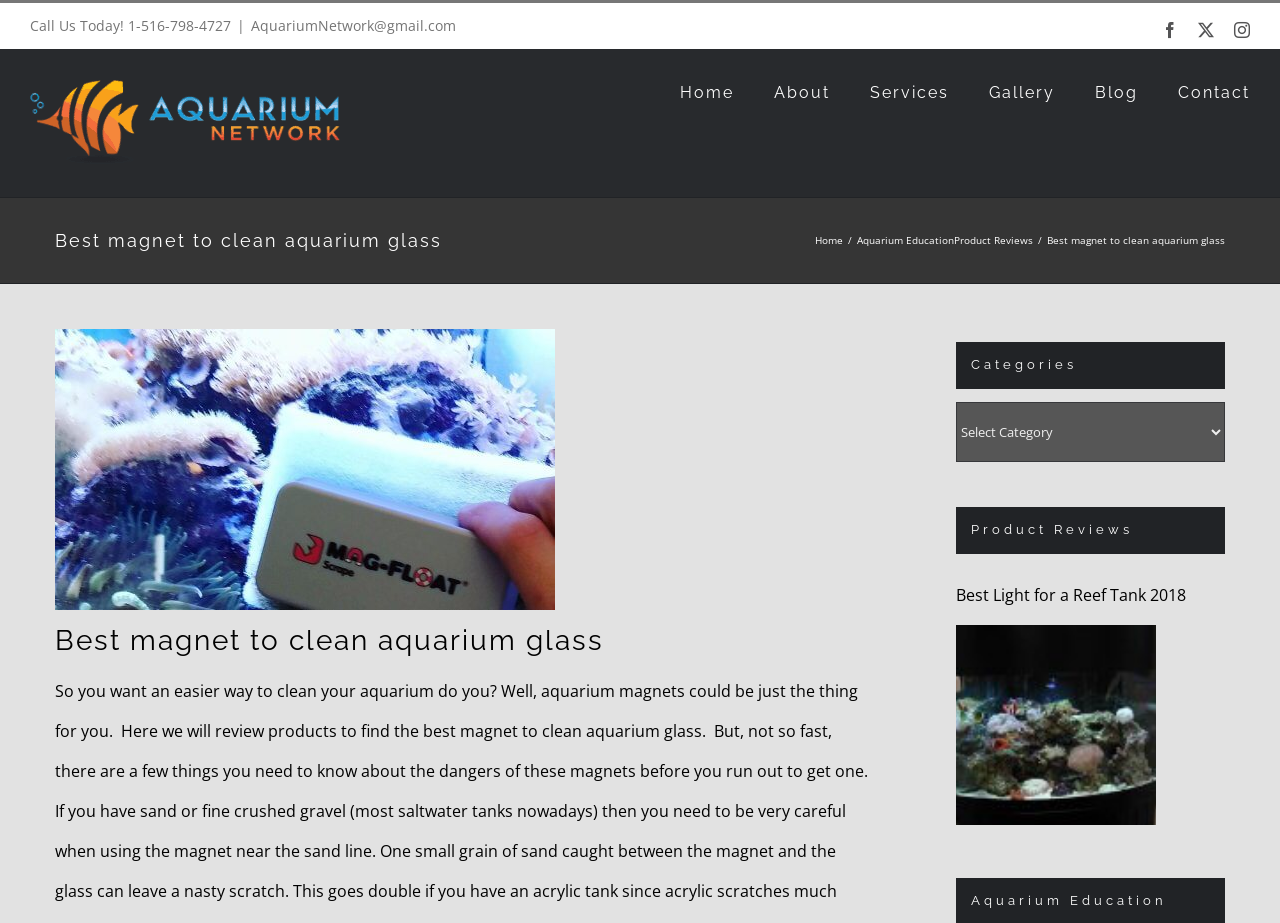Can you specify the bounding box coordinates of the area that needs to be clicked to fulfill the following instruction: "Select a category"?

[0.747, 0.435, 0.957, 0.5]